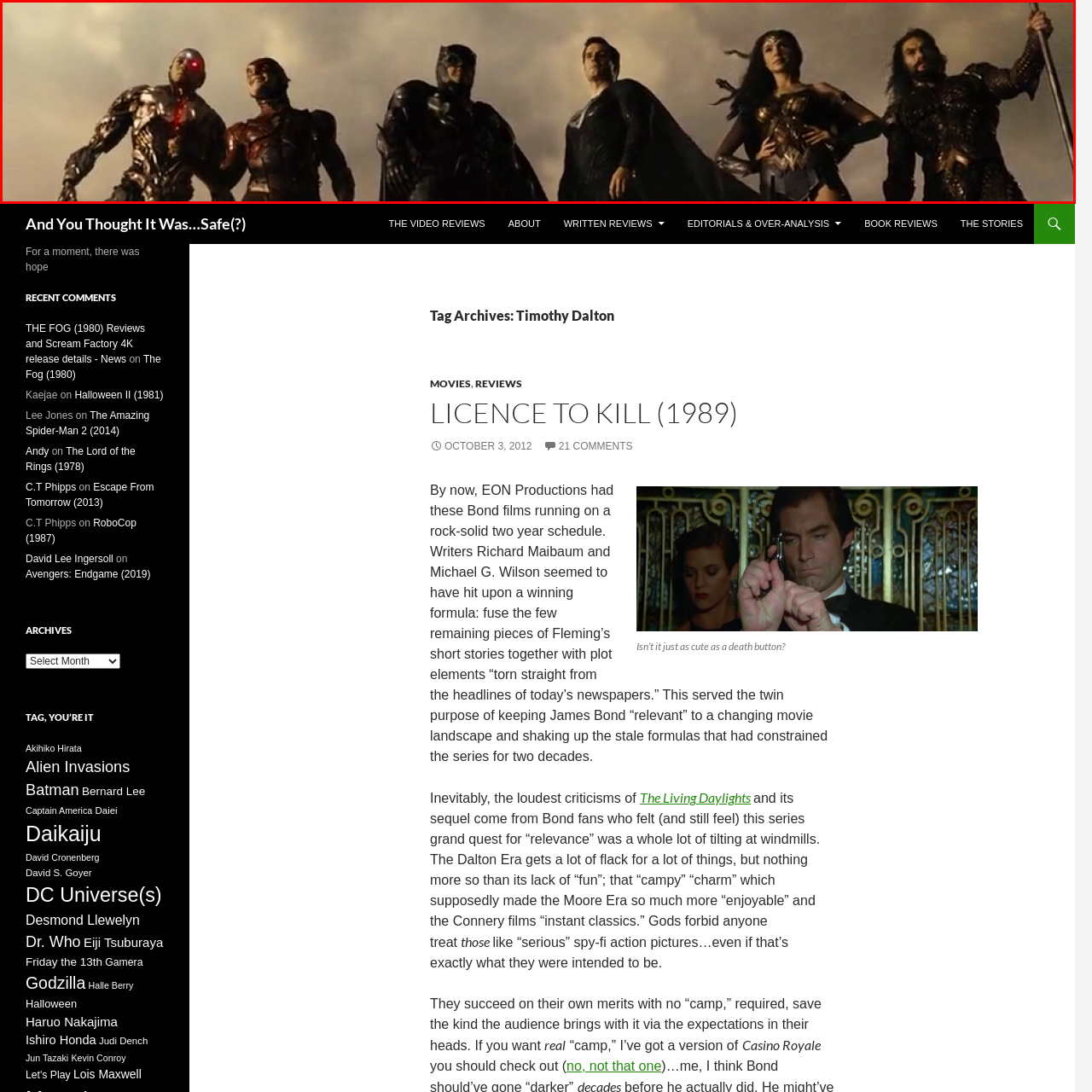How many characters are featured in the scene?
Inspect the image portion within the red bounding box and deliver a detailed answer to the question.

The caption describes the scene as featuring a group of iconic superheroes, and specifically mentions four characters, each with distinct armor and costumes, standing together in a united front.